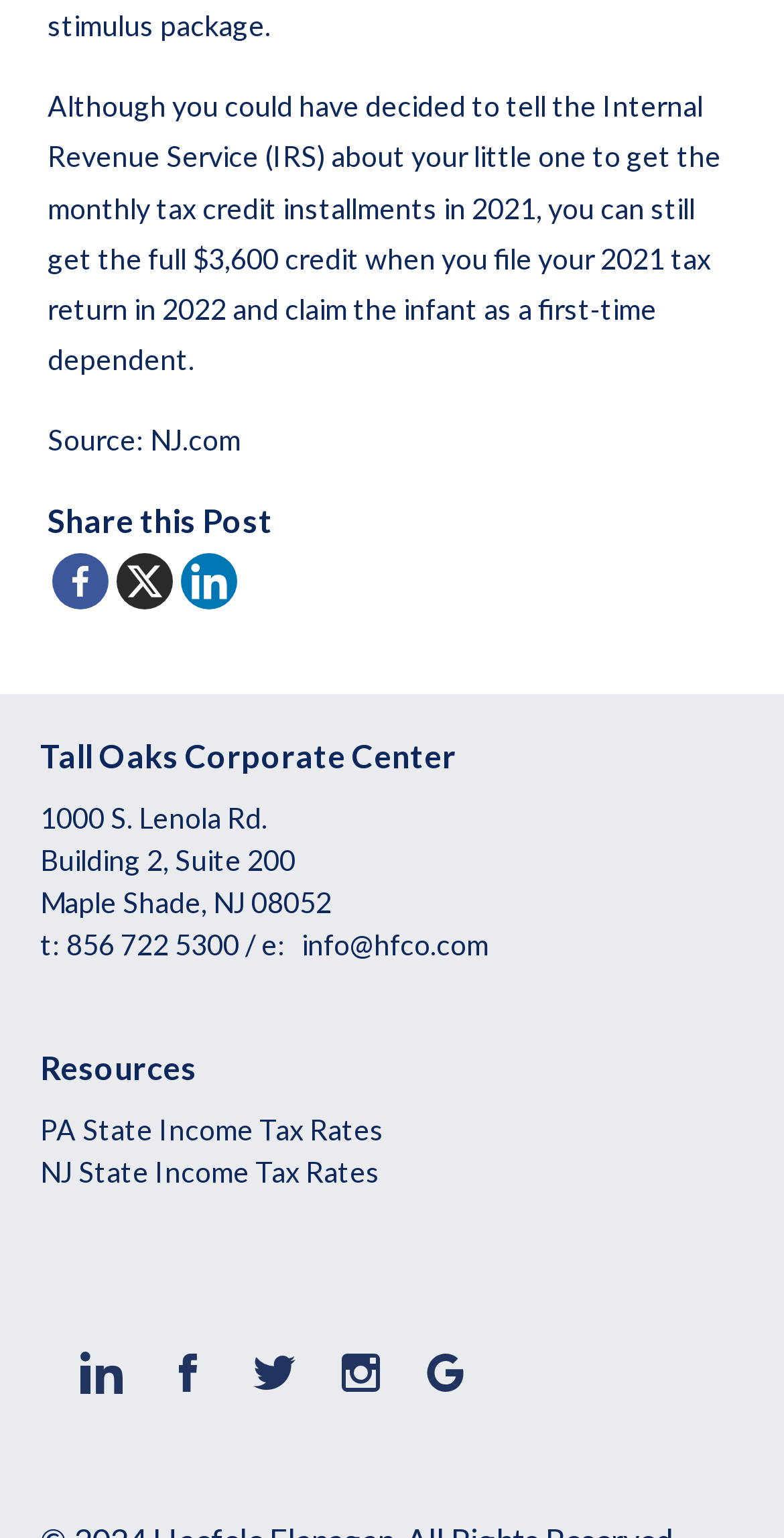What is the phone number mentioned on the page?
Provide a detailed and well-explained answer to the question.

I found the phone number by looking at the static text element with ID 92, which mentions 't: 856 722 5300 / e:'. The phone number is 856 722 5300.